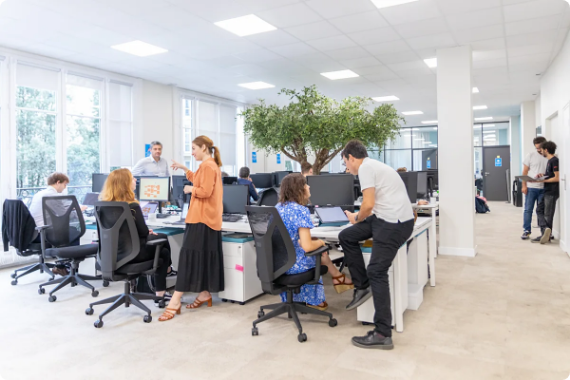Answer the question below with a single word or a brief phrase: 
What is the color of the dress worn by the person engaged in a discussion?

Blue patterned